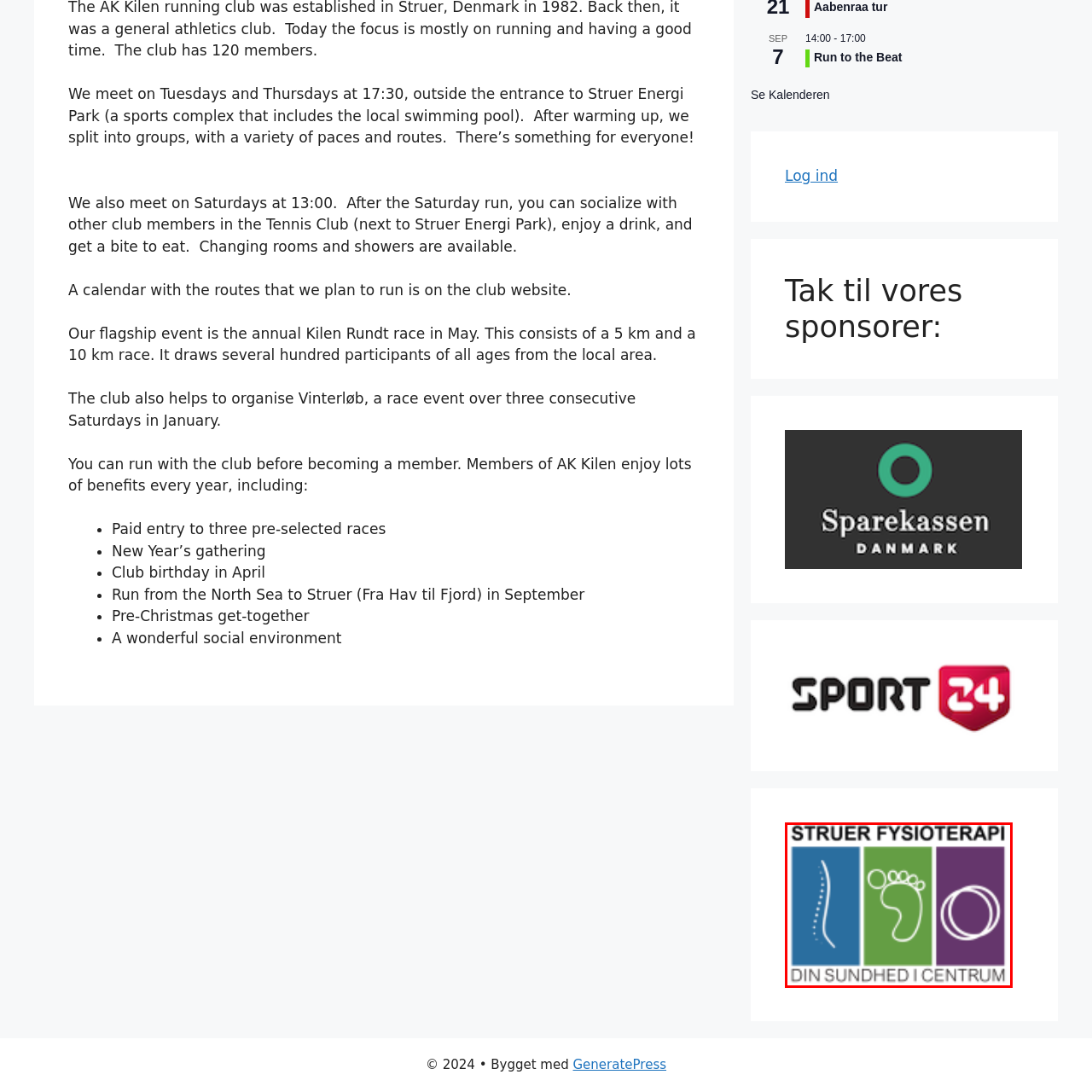Thoroughly describe the scene captured inside the red-bordered section of the image.

The image features the logo of "Struer Fysioterapi," which translates to "Struer Physiotherapy." The design is composed of three distinct blocks, each showcasing a symbol related to health and wellness. The left panel depicts a stylized spinal column against a blue background, representing spinal health. The center panel features a simplified footprint in green, symbolizing foot health and movement. The right panel presents intertwined circles on a purple background, likely indicating the holistic approach and interconnectedness of different aspects of health. Below the imagery, the text "DIN SUNDHED I CENTRUM," meaning "Your Health at the Center," emphasizes the clinic's commitment to prioritizing clients' well-being. This logo embodies a professional identity focused on comprehensive physiotherapy services in Struer, promoting an active and healthy lifestyle.